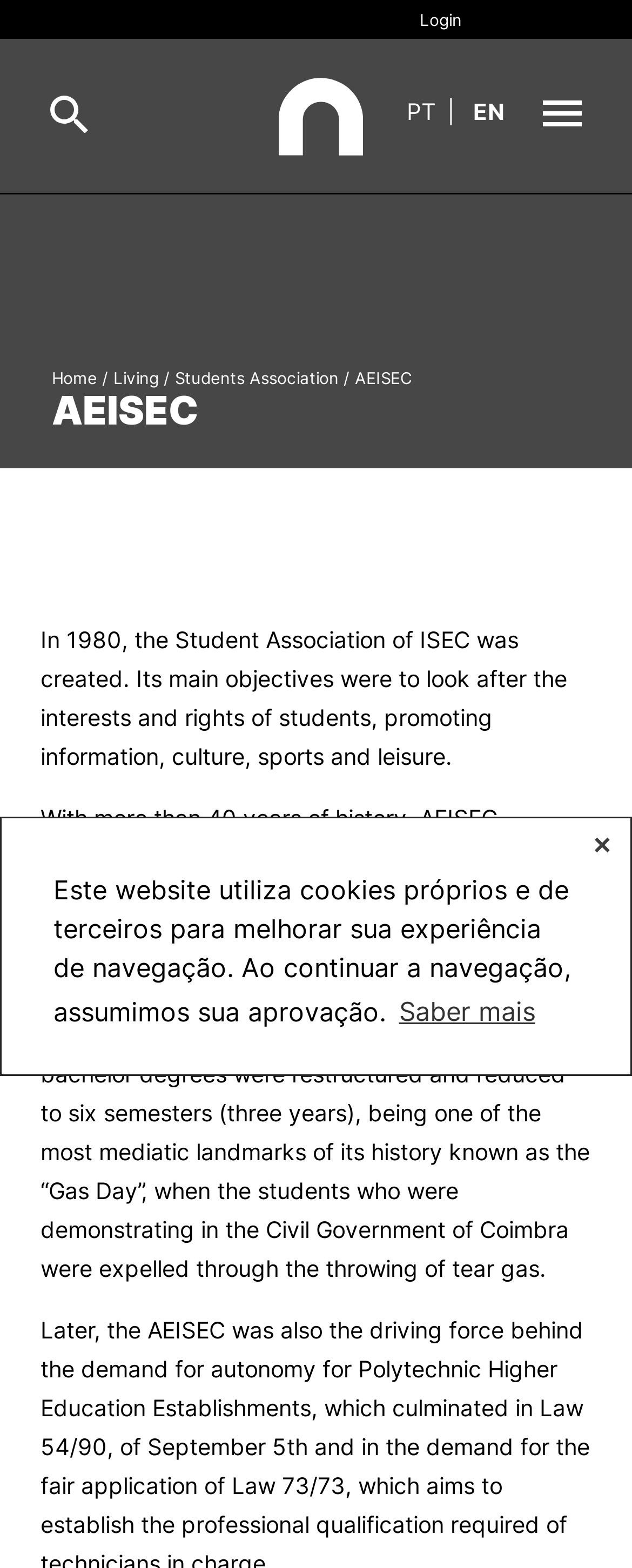Given the element description Saber mais, predict the bounding box coordinates for the UI element in the webpage screenshot. The format should be (top-left x, top-left y, bottom-right x, bottom-right y), and the values should be between 0 and 1.

[0.623, 0.629, 0.855, 0.66]